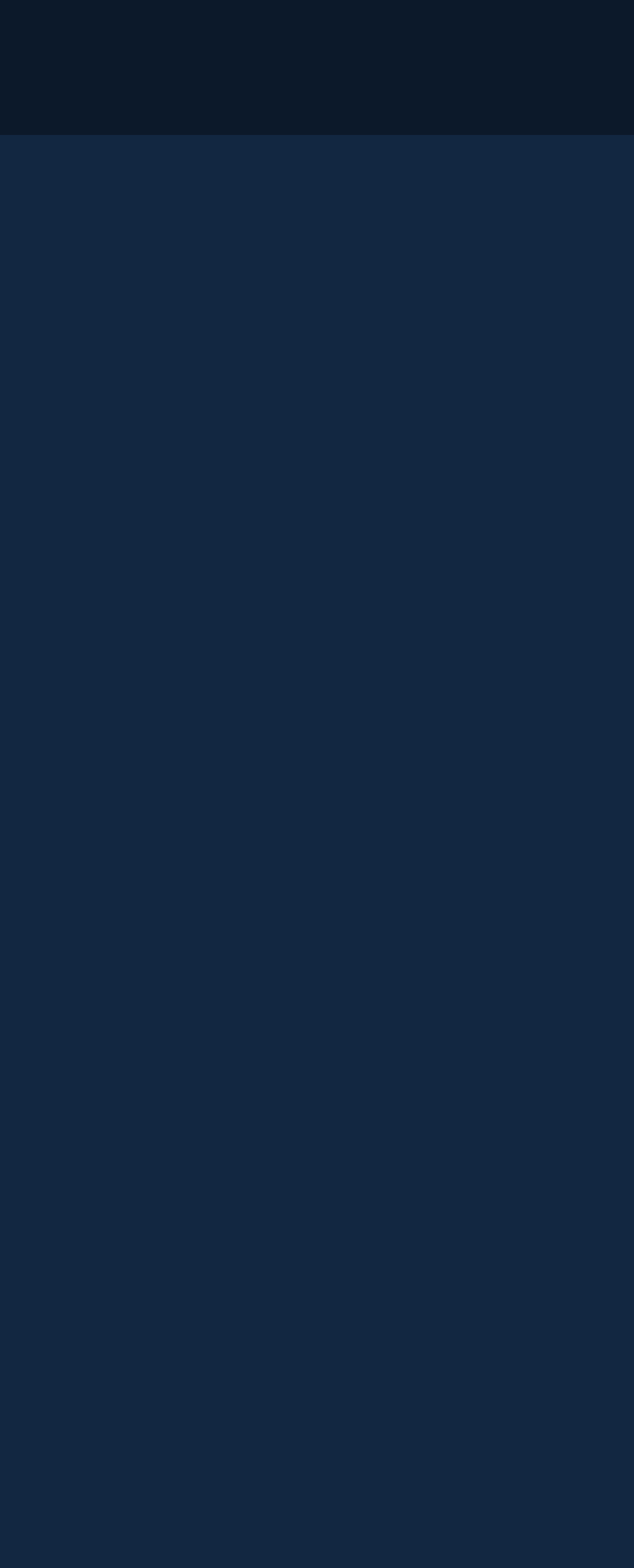Could you indicate the bounding box coordinates of the region to click in order to complete this instruction: "Visit the BLOG page".

[0.545, 0.319, 0.787, 0.343]